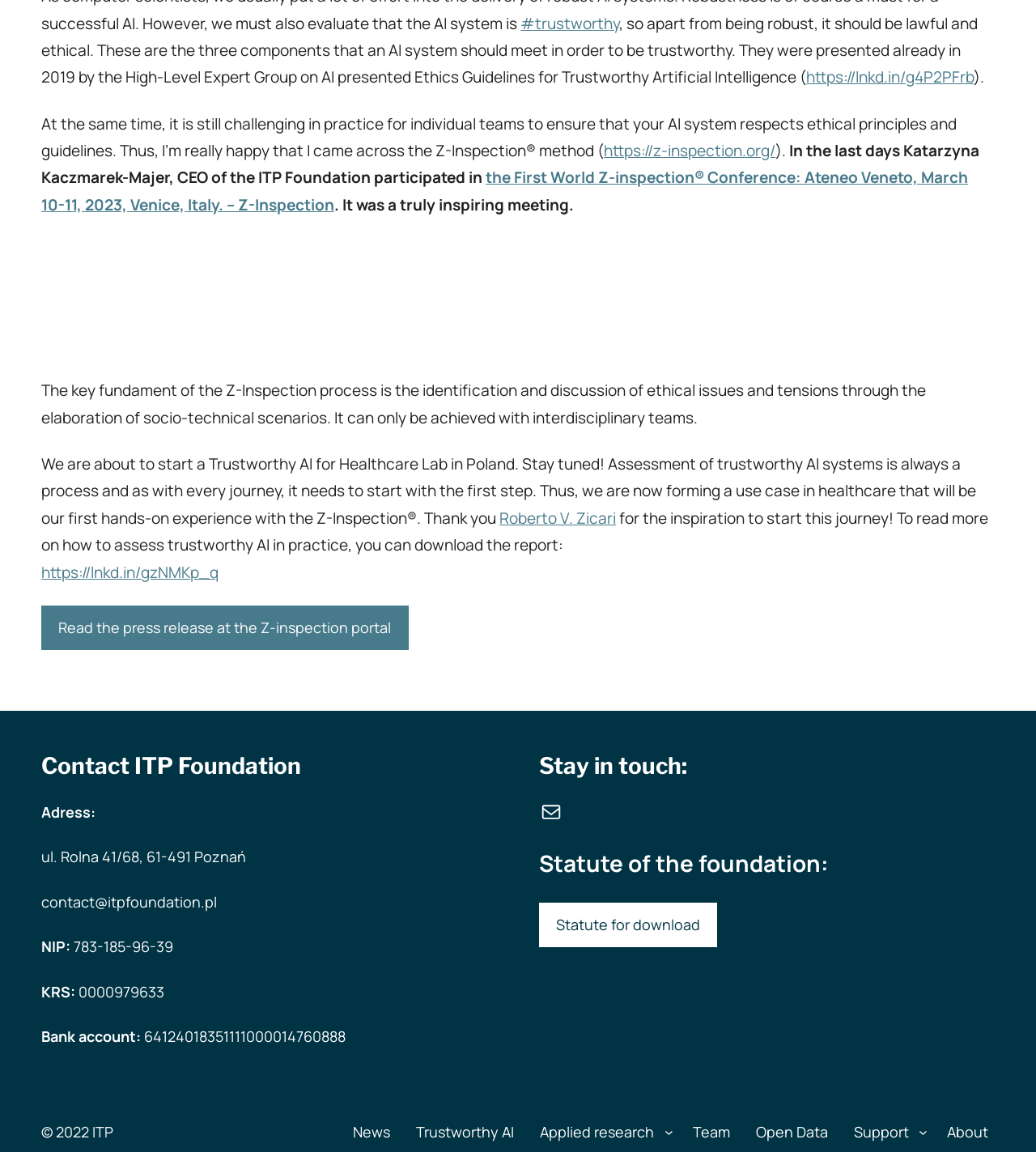Please find the bounding box coordinates of the section that needs to be clicked to achieve this instruction: "Visit the ITP Foundation's news page".

[0.335, 0.966, 0.383, 0.999]